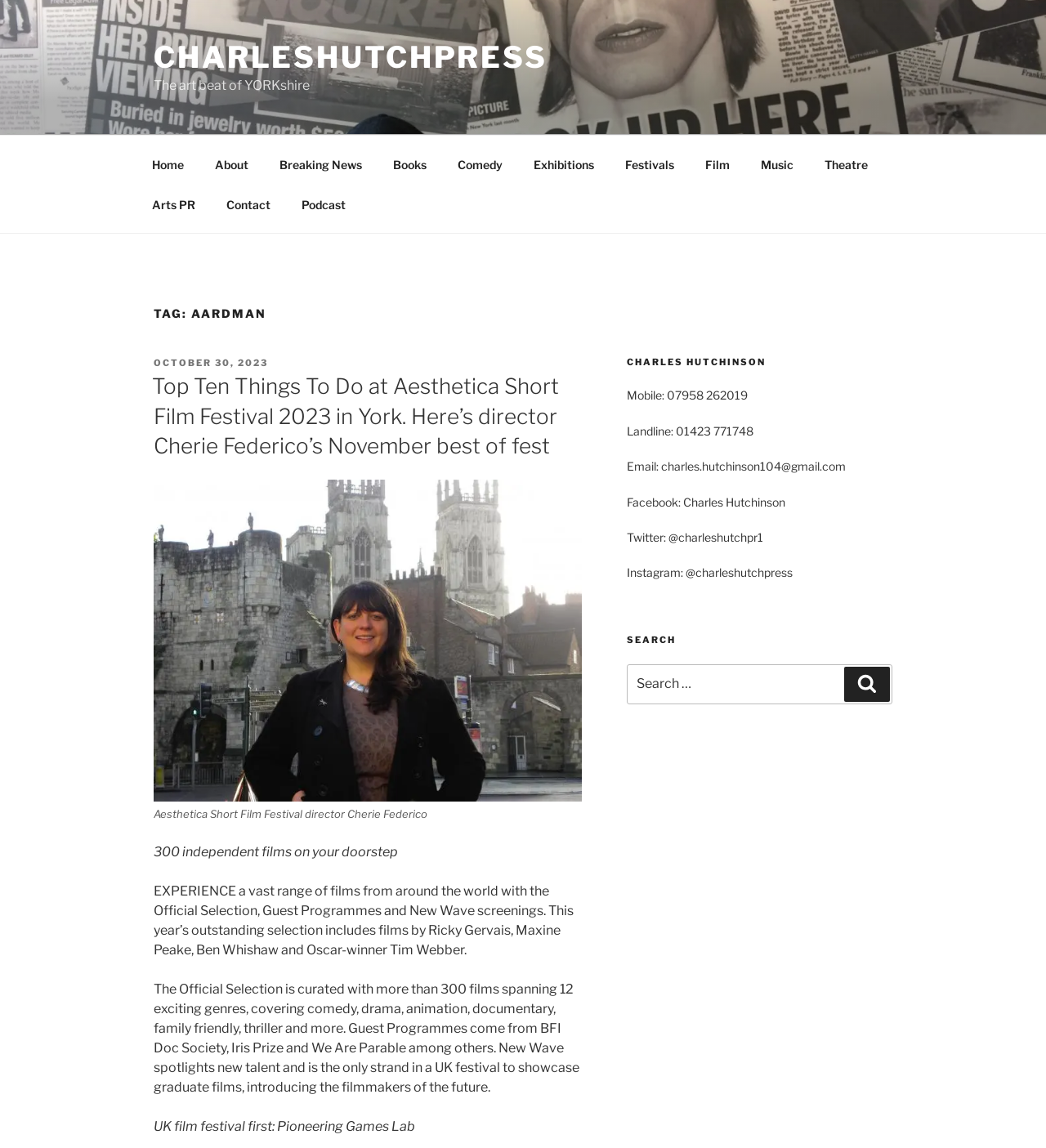Describe every aspect of the webpage in a detailed manner.

The webpage is titled "Aardman Archives - charleshutchpress" and has a prominent link to "CHARLESHUTCHPRESS" at the top left corner. Below this, there is a static text "The art beat of YORKshire". 

To the right of this text, there is a top menu navigation bar with 12 links, including "Home", "About", "Breaking News", "Books", "Comedy", "Exhibitions", "Festivals", "Film", "Music", "Theatre", "Arts PR", and "Contact". 

Below the top menu, there is a heading "TAG: AARDMAN" that spans most of the width of the page. Under this heading, there is a section with a posted date "OCTOBER 30, 2023" and a heading that reads "Top Ten Things To Do at Aesthetica Short Film Festival 2023 in York. Here’s director Cherie Federico’s November best of fest". 

This section also includes a figure with a caption "Aesthetica Short Film Festival director Cherie Federico" and several paragraphs of text describing the festival, including the number of independent films showcased, the variety of genres, and the guest programmes. 

To the right of this section, there is a complementary "Blog Sidebar" that includes a heading "CHARLES HUTCHINSON" and several static texts with contact information, including mobile and landline phone numbers, email, and social media handles. 

Below this, there is a heading "SEARCH" with a search box and a button to initiate the search.